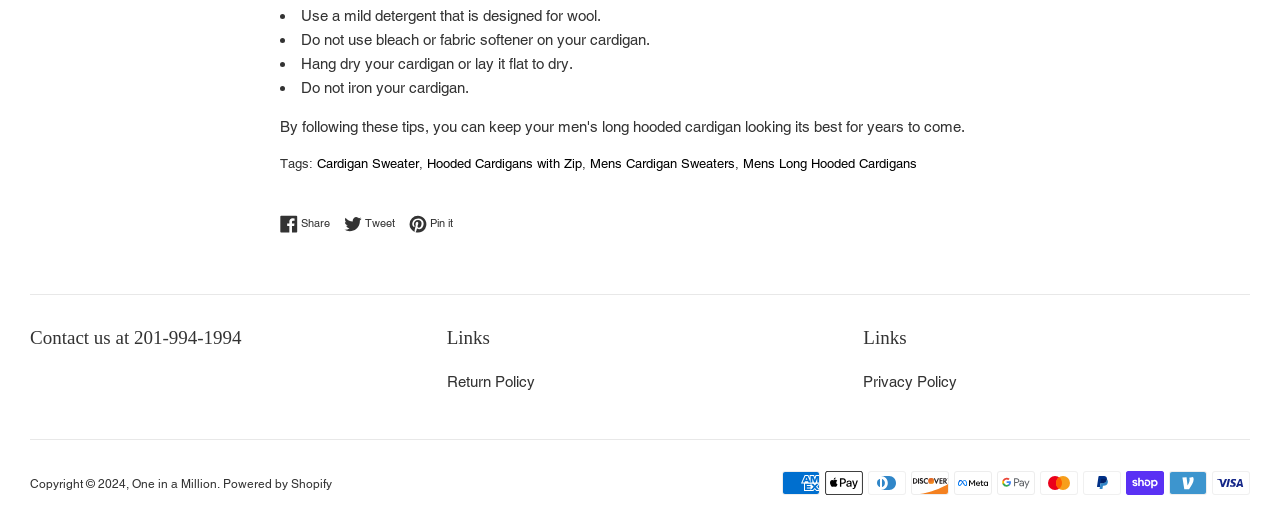Can you identify the bounding box coordinates of the clickable region needed to carry out this instruction: 'Click on the link 'Privacy Policy''? The coordinates should be four float numbers within the range of 0 to 1, stated as [left, top, right, bottom].

[0.674, 0.711, 0.748, 0.743]